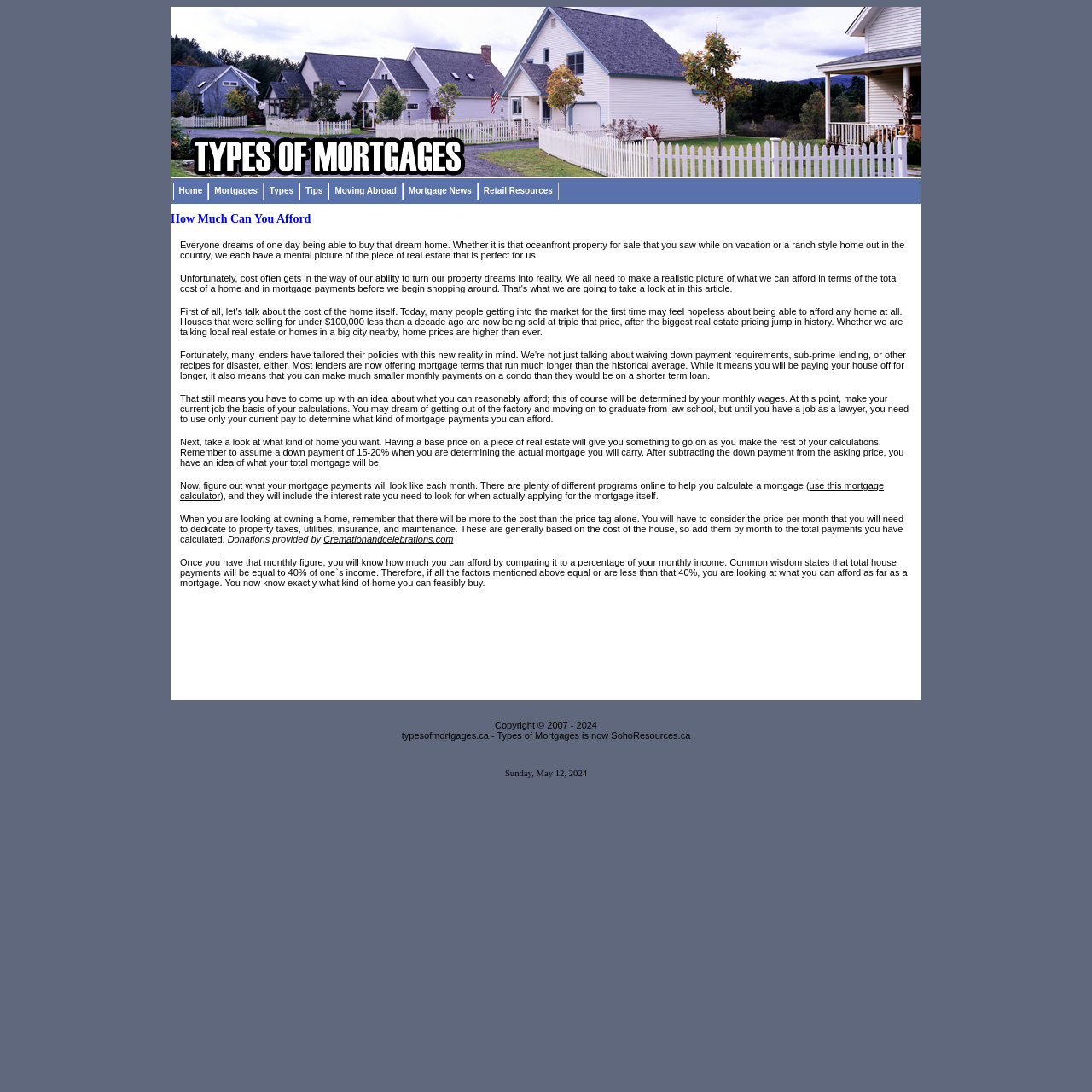Find the bounding box coordinates of the element to click in order to complete the given instruction: "Visit the 'Mortgage News' page."

[0.369, 0.167, 0.437, 0.183]